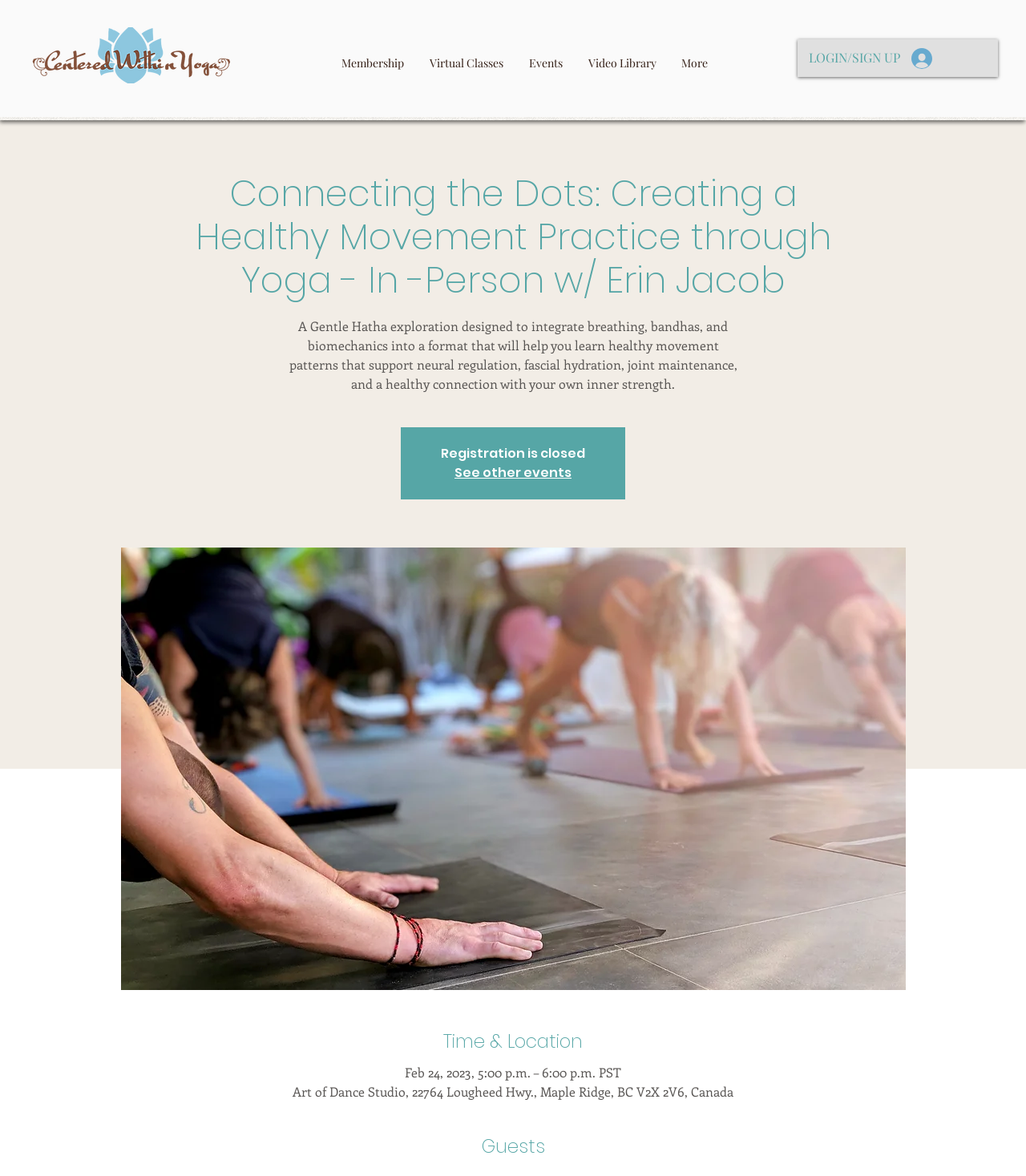Answer the question using only a single word or phrase: 
What is the name of the yoga studio?

Centered Within Yoga